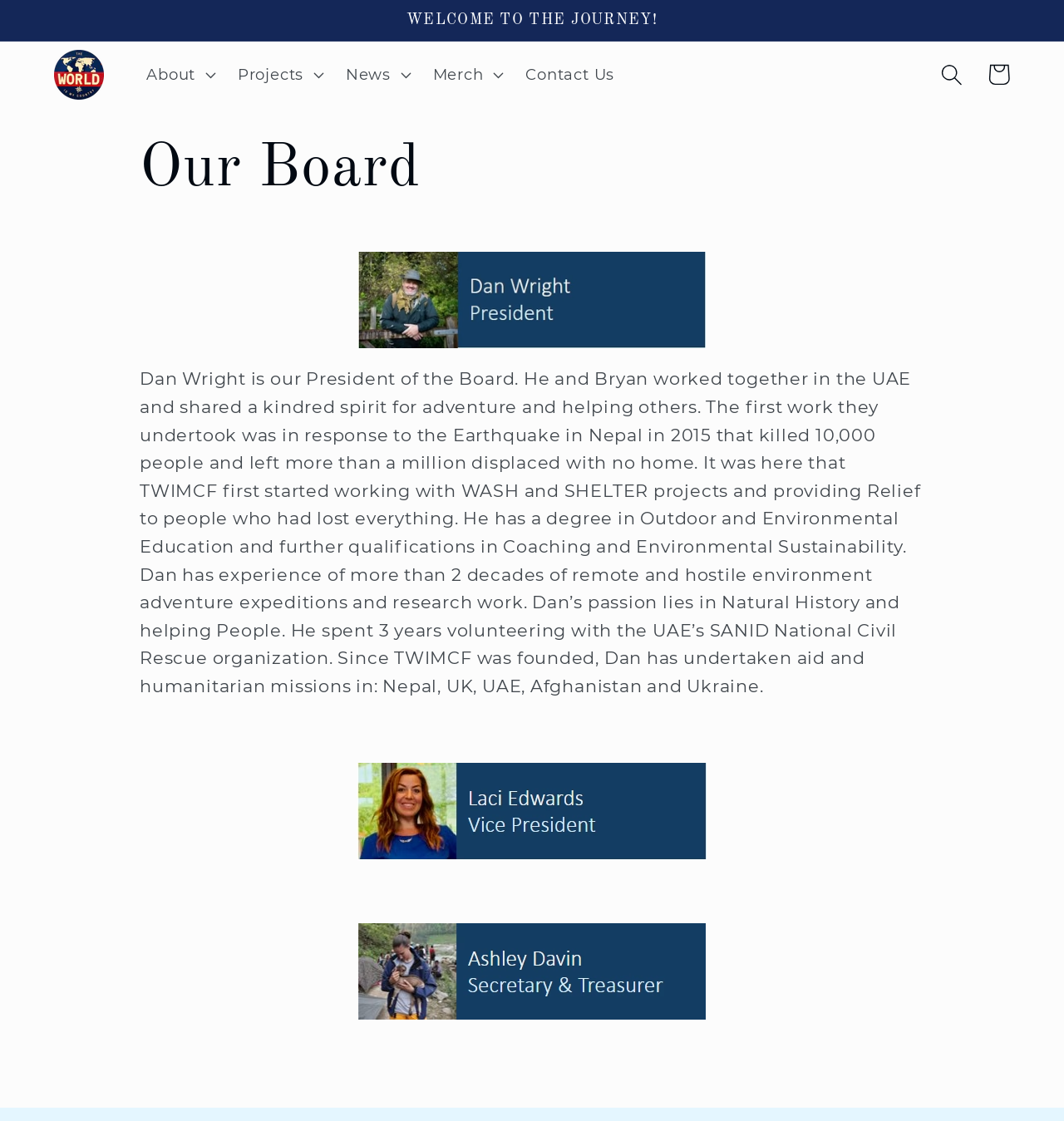What is the first project that TWIMCF worked on?
Based on the image, provide a one-word or brief-phrase response.

Earthquake in Nepal in 2015